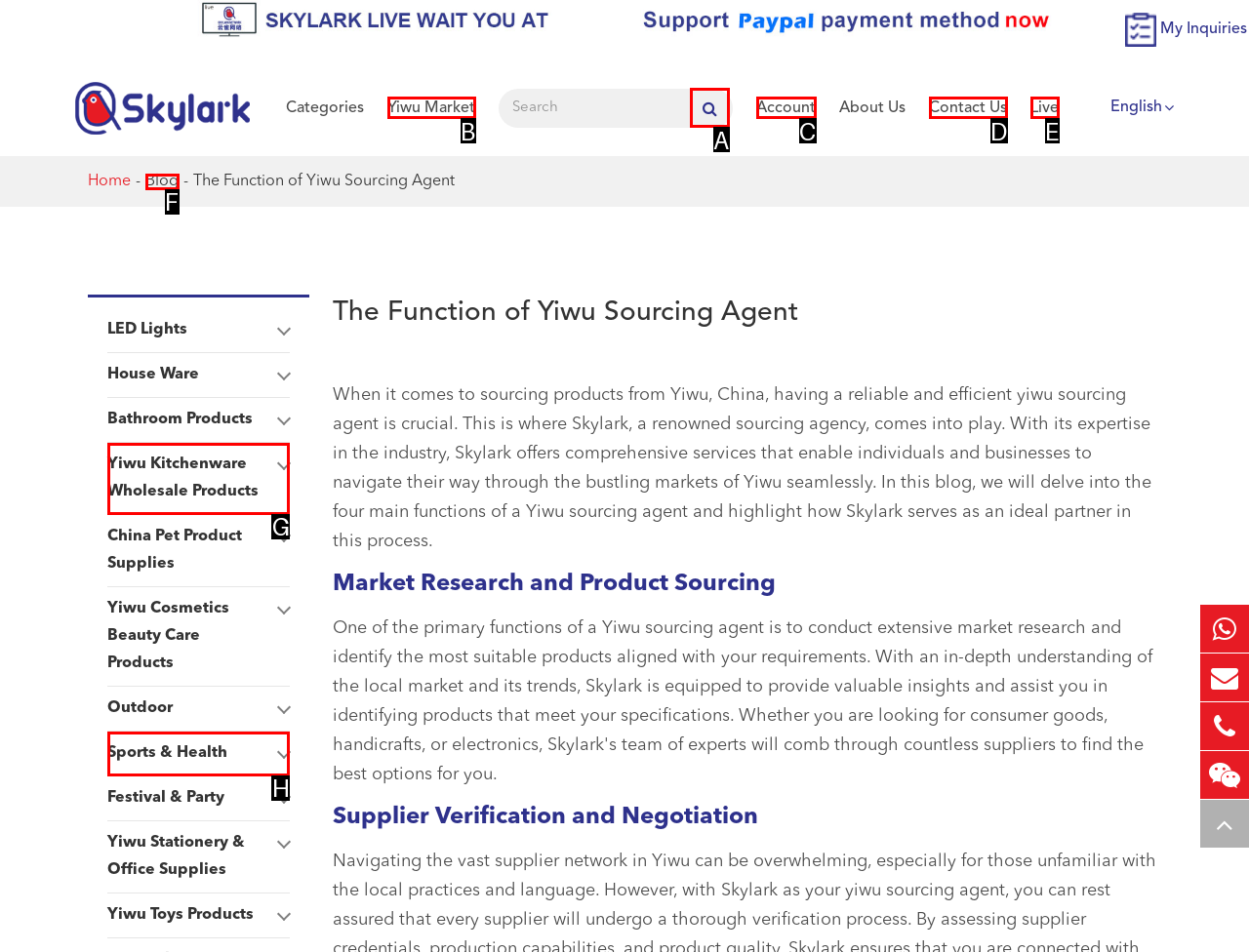Determine which option matches the description: Live. Answer using the letter of the option.

E